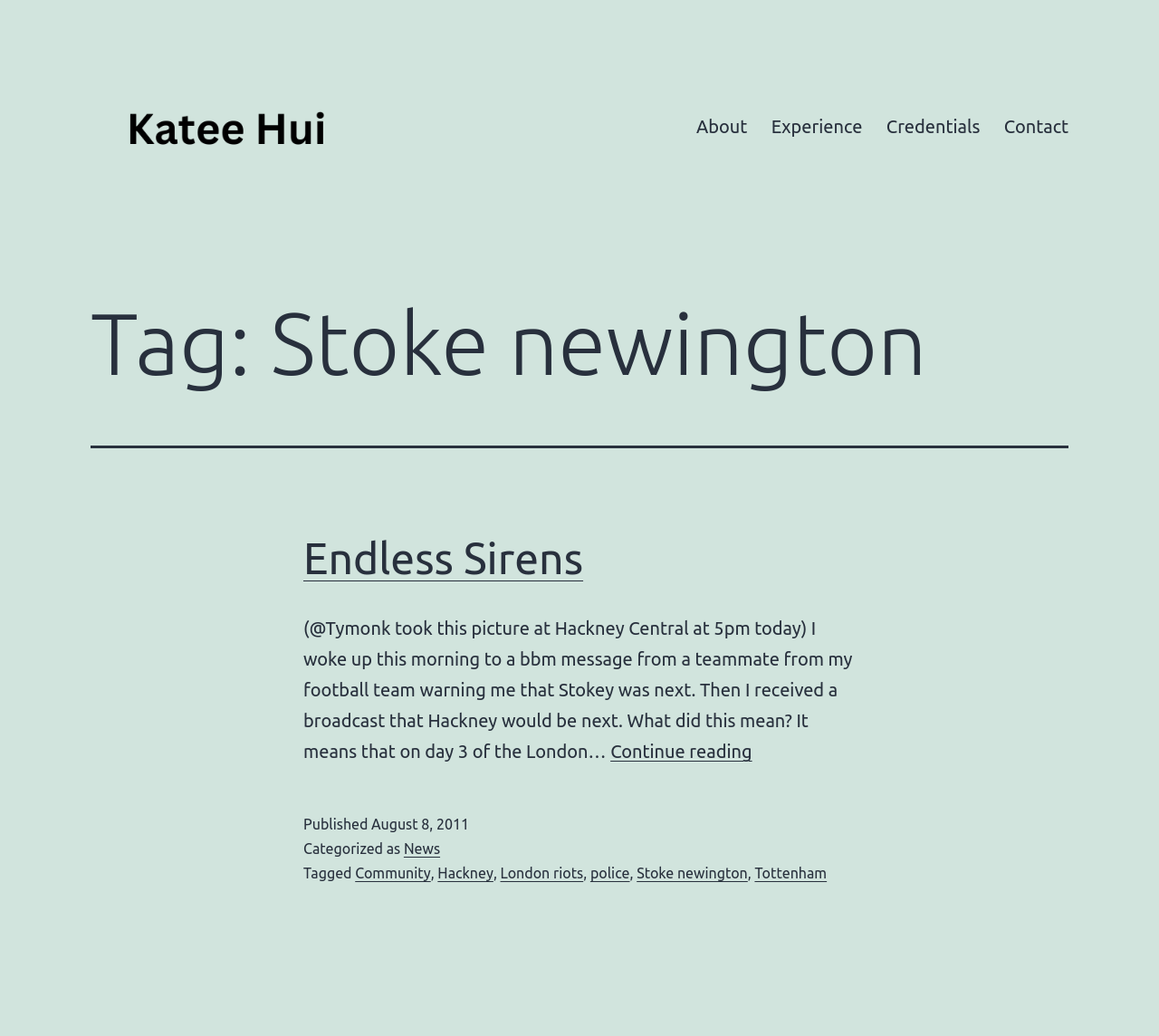Locate the bounding box coordinates of the clickable region necessary to complete the following instruction: "Click on the 'About' link". Provide the coordinates in the format of four float numbers between 0 and 1, i.e., [left, top, right, bottom].

[0.59, 0.1, 0.655, 0.143]